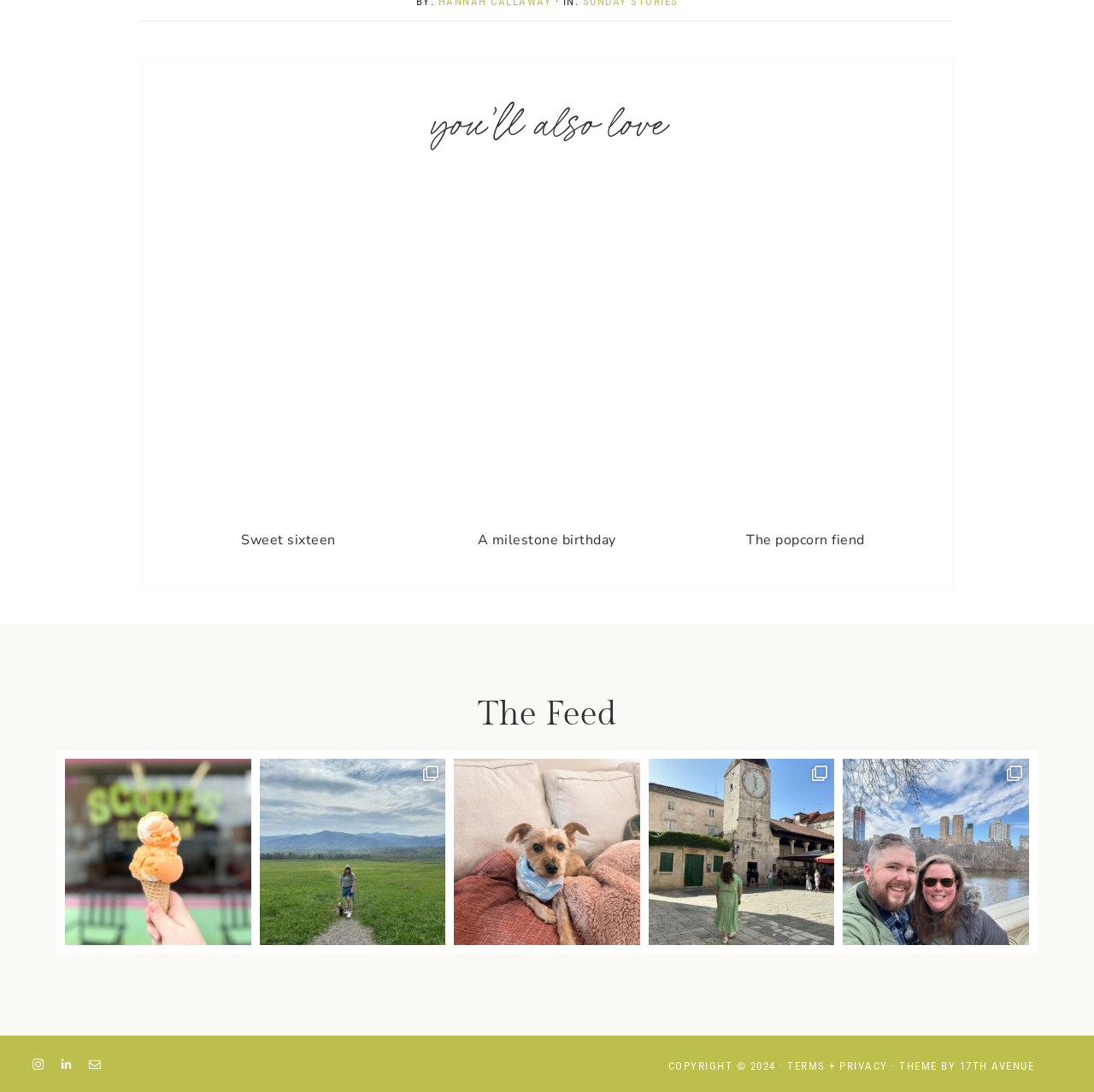Highlight the bounding box coordinates of the element you need to click to perform the following instruction: "check out the feed."

[0.051, 0.634, 0.949, 0.675]